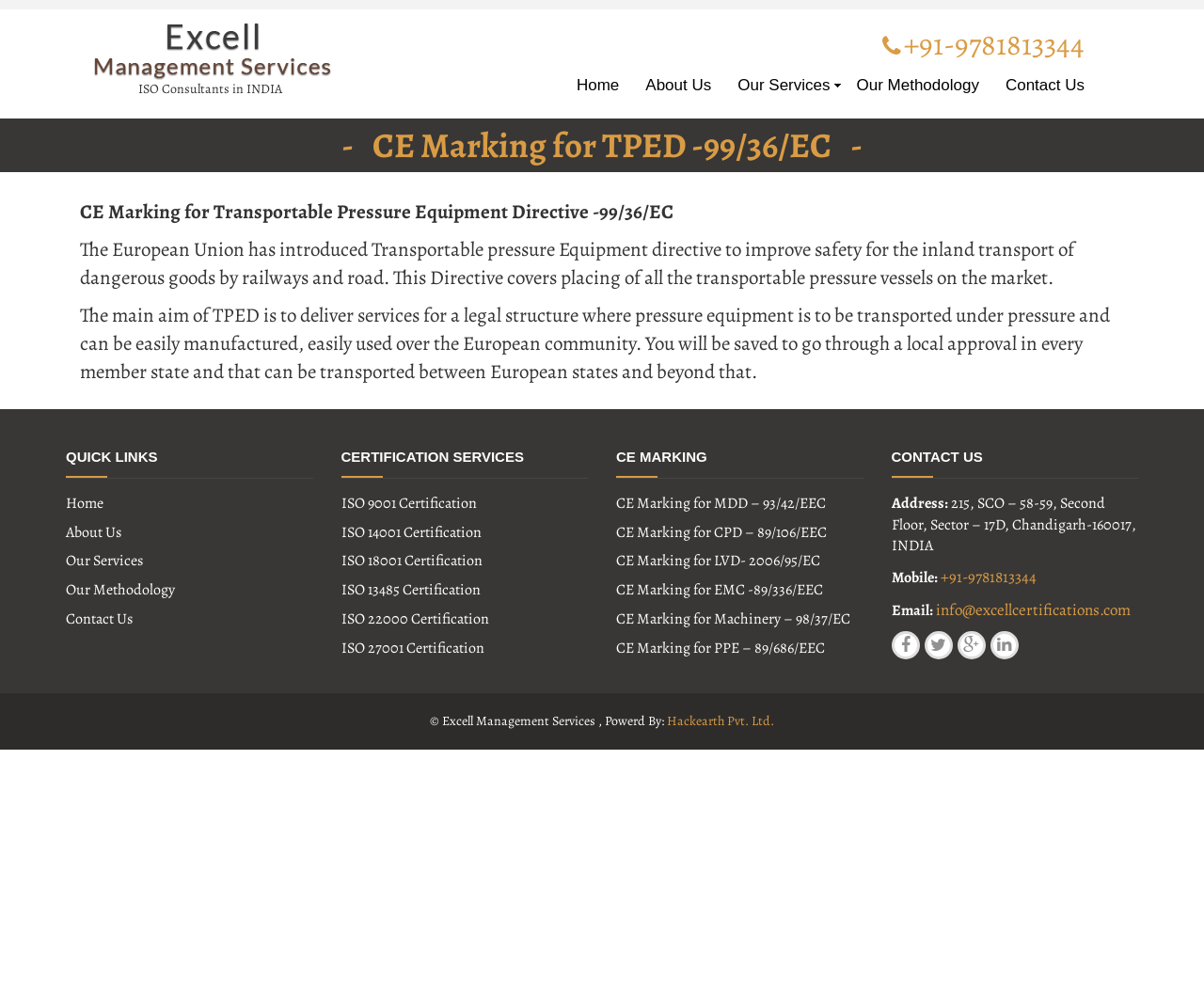What is the address of Excellcertifications?
Look at the screenshot and respond with a single word or phrase.

215, SCO – 58-59, Second Floor, Sector – 17D, Chandigarh-160017, INDIA